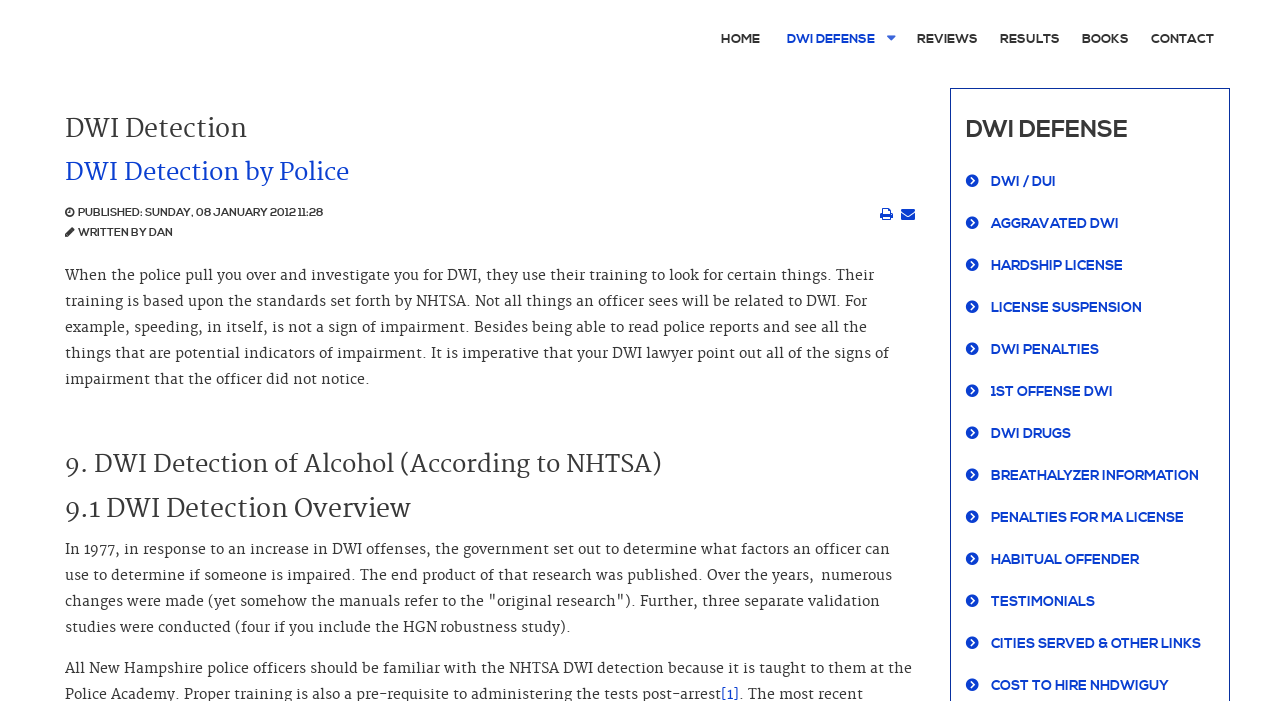Can you specify the bounding box coordinates for the region that should be clicked to fulfill this instruction: "Click on the 'Pure Landscape Project' link".

None